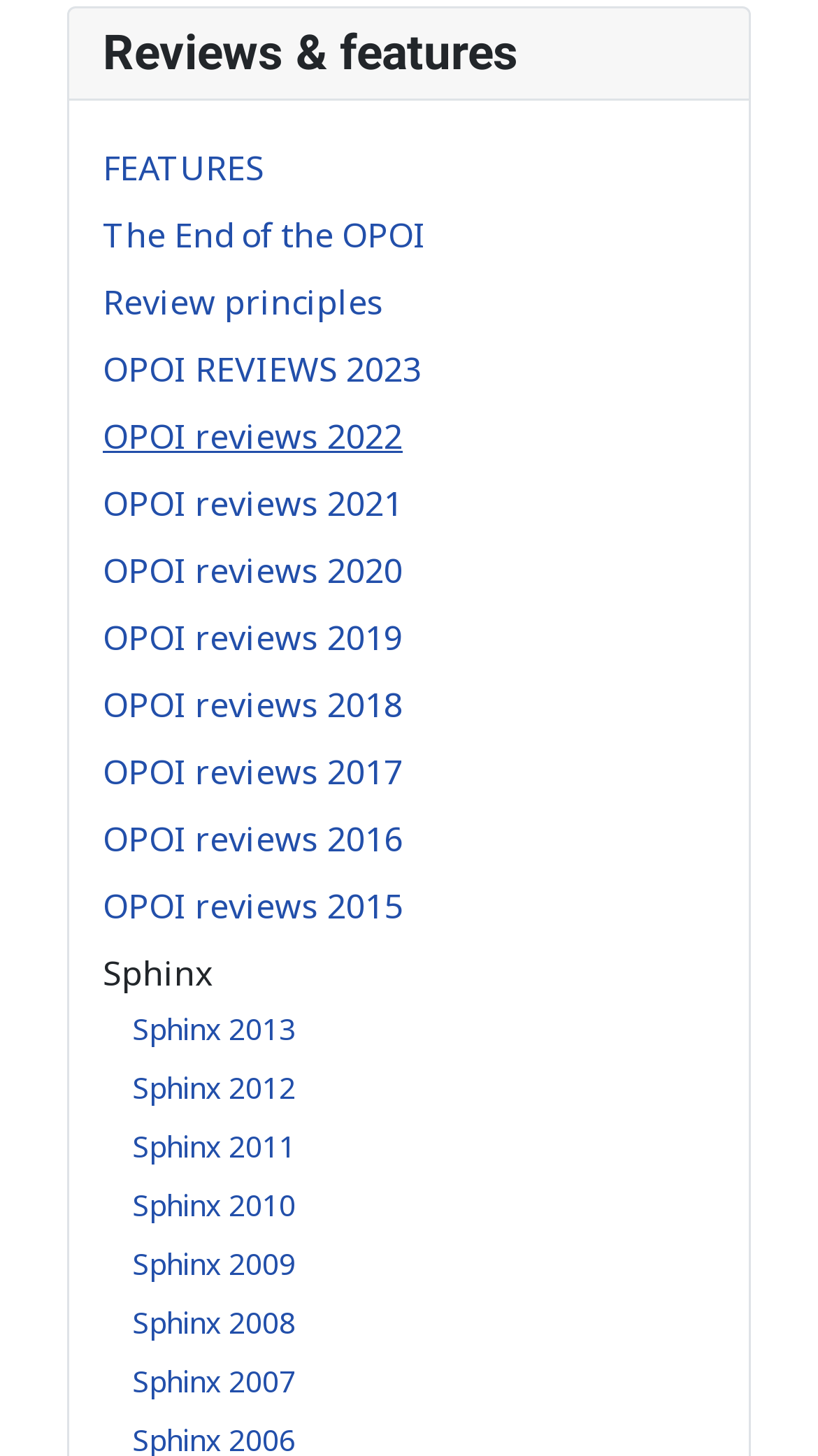Refer to the screenshot and answer the following question in detail:
How many years of Sphinx reviews are available?

The number of years of Sphinx reviews available can be determined by counting the number of links provided for Sphinx reviews. There are links for Sphinx 2013, Sphinx 2012, and so on, up to Sphinx 2007, which suggests that there are 11 years of Sphinx reviews available.